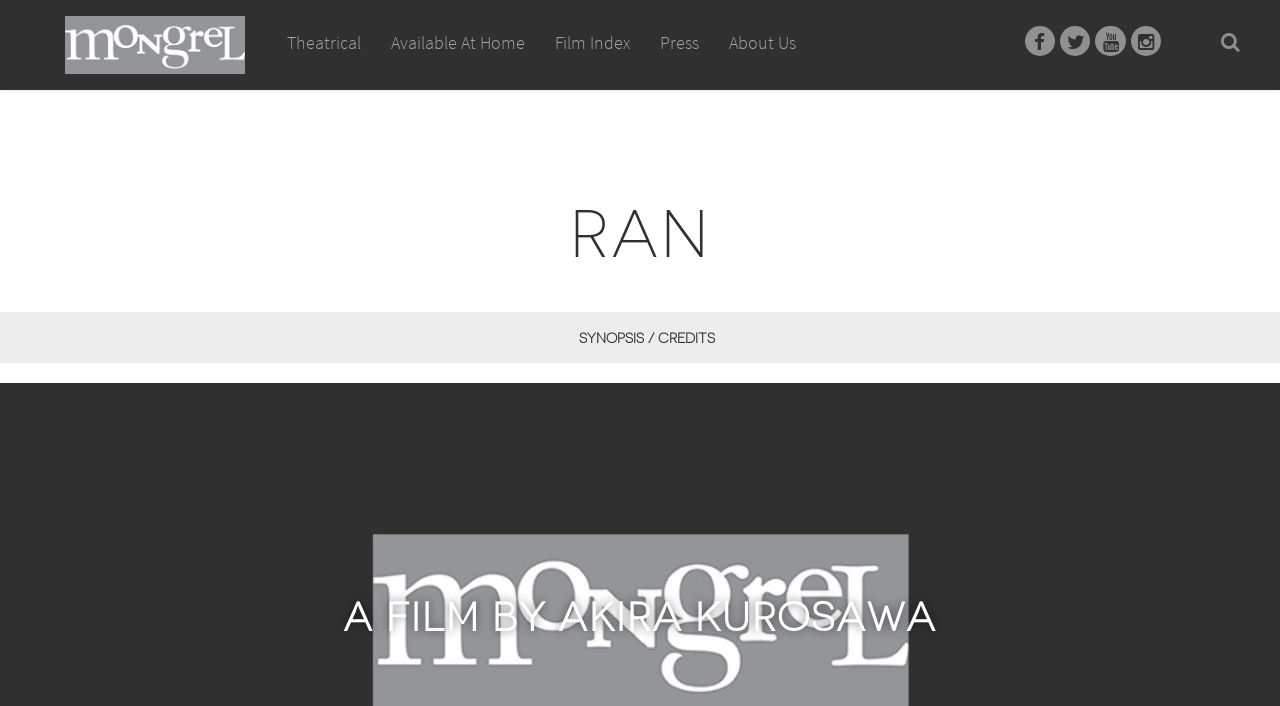How many social media links are there?
Answer the question with as much detail as possible.

I counted the social media links in the top navigation bar, which are four links with icons '', '', '', and ''.